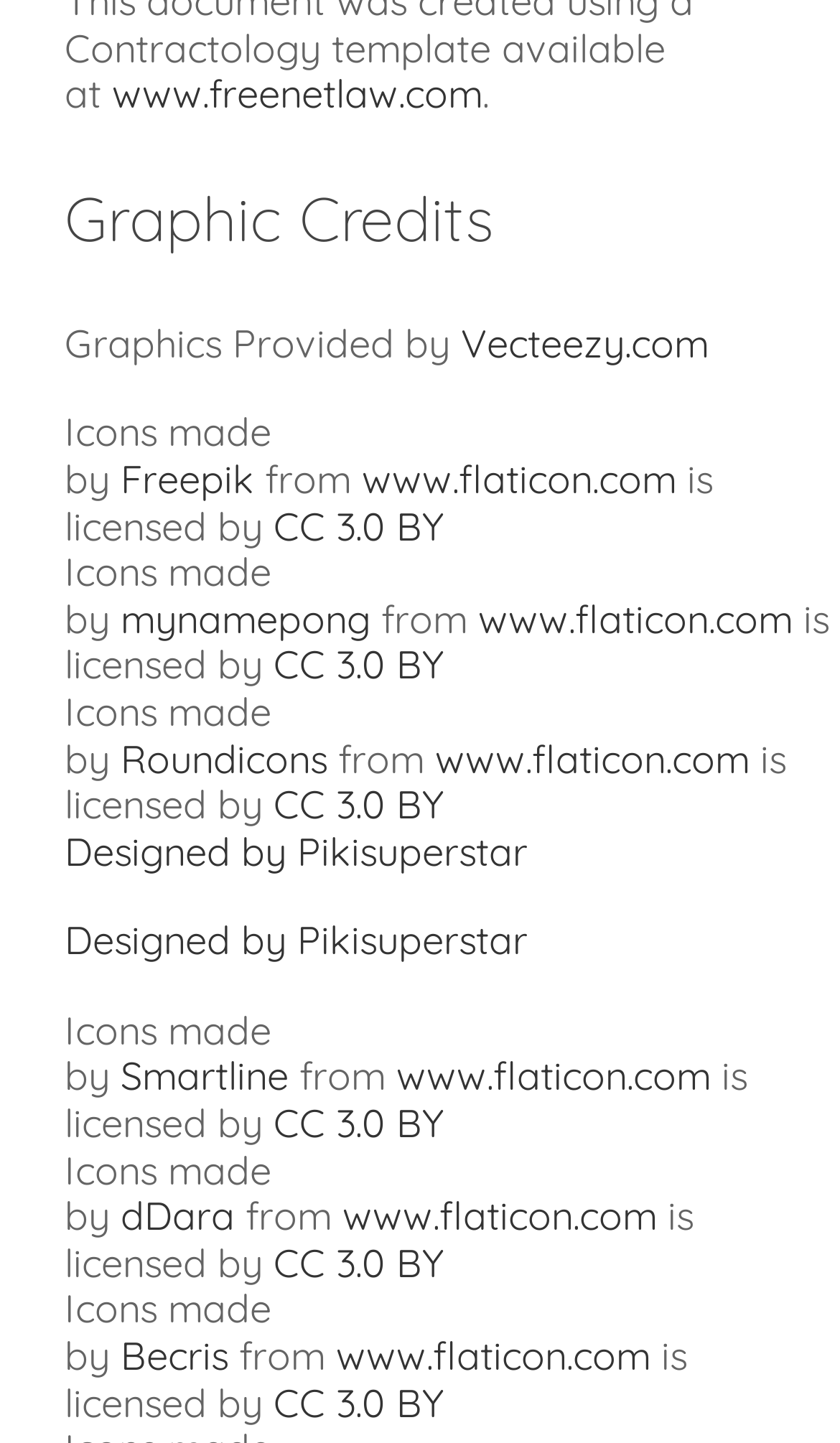Please identify the bounding box coordinates of where to click in order to follow the instruction: "Go to Vecteezy website".

[0.549, 0.221, 0.844, 0.255]